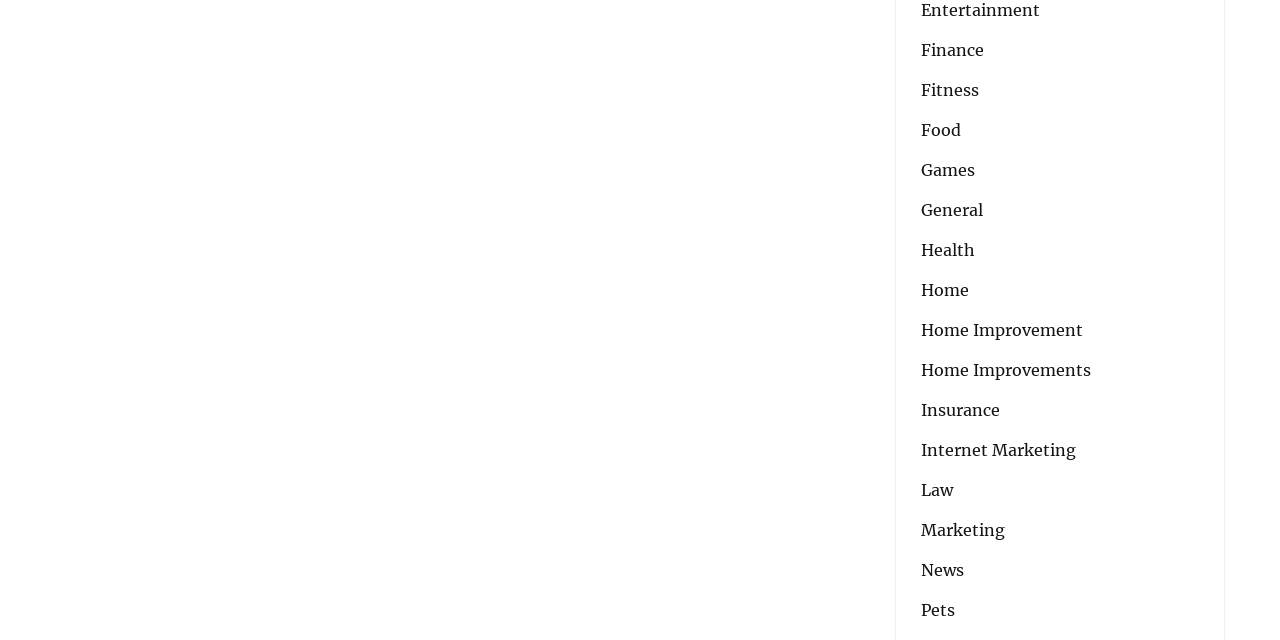Identify the bounding box coordinates of the region that needs to be clicked to carry out this instruction: "click on Finance". Provide these coordinates as four float numbers ranging from 0 to 1, i.e., [left, top, right, bottom].

[0.72, 0.059, 0.769, 0.096]